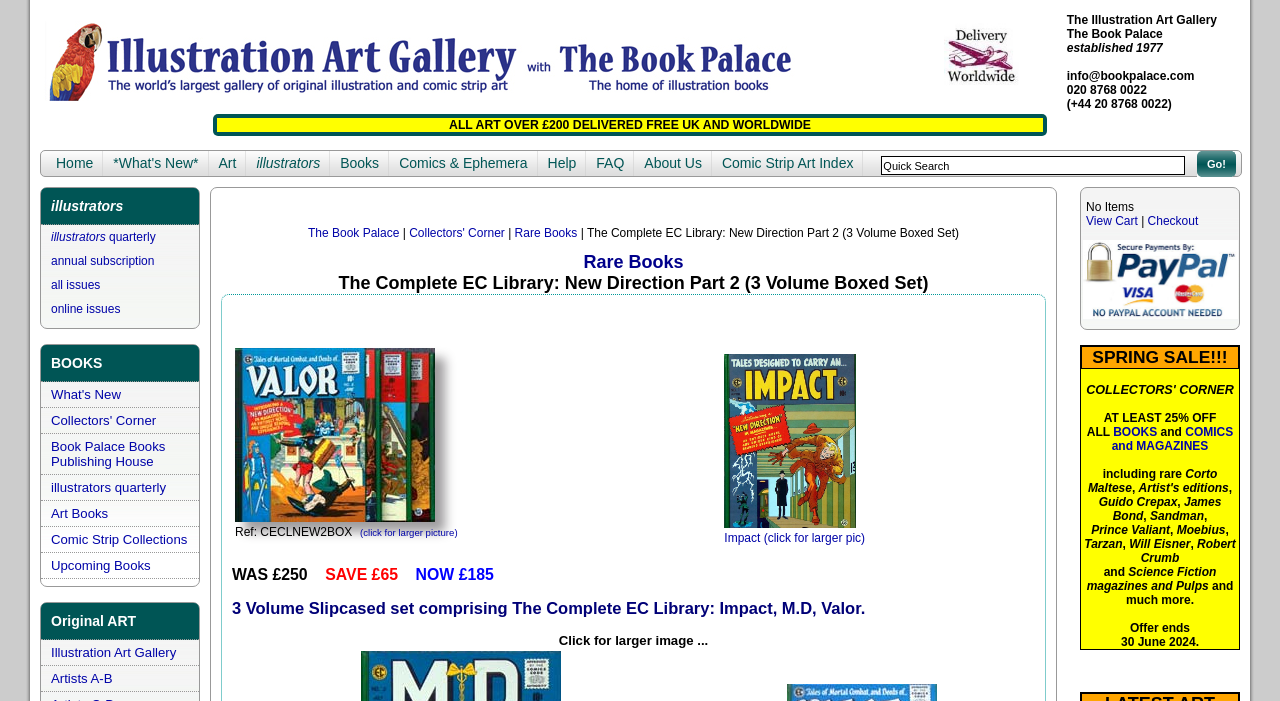Locate the bounding box coordinates of the segment that needs to be clicked to meet this instruction: "Go to the homepage".

[0.036, 0.215, 0.081, 0.251]